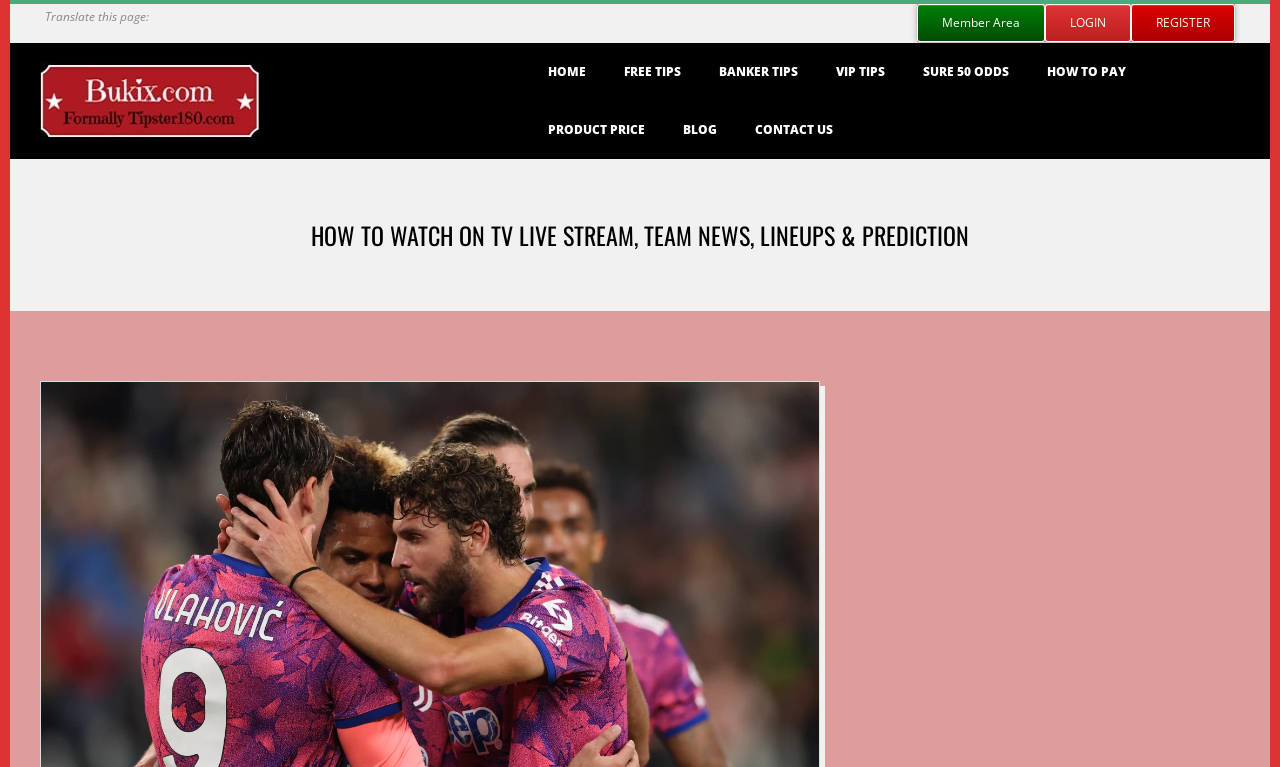What is the topic of the current article?
Could you give a comprehensive explanation in response to this question?

I determined this by looking at the heading 'HOW TO WATCH ON TV LIVE STREAM, TEAM NEWS, LINEUPS & PREDICTION' which suggests that the article is about a specific match, likely between Juventus and Maccabi Haifa.